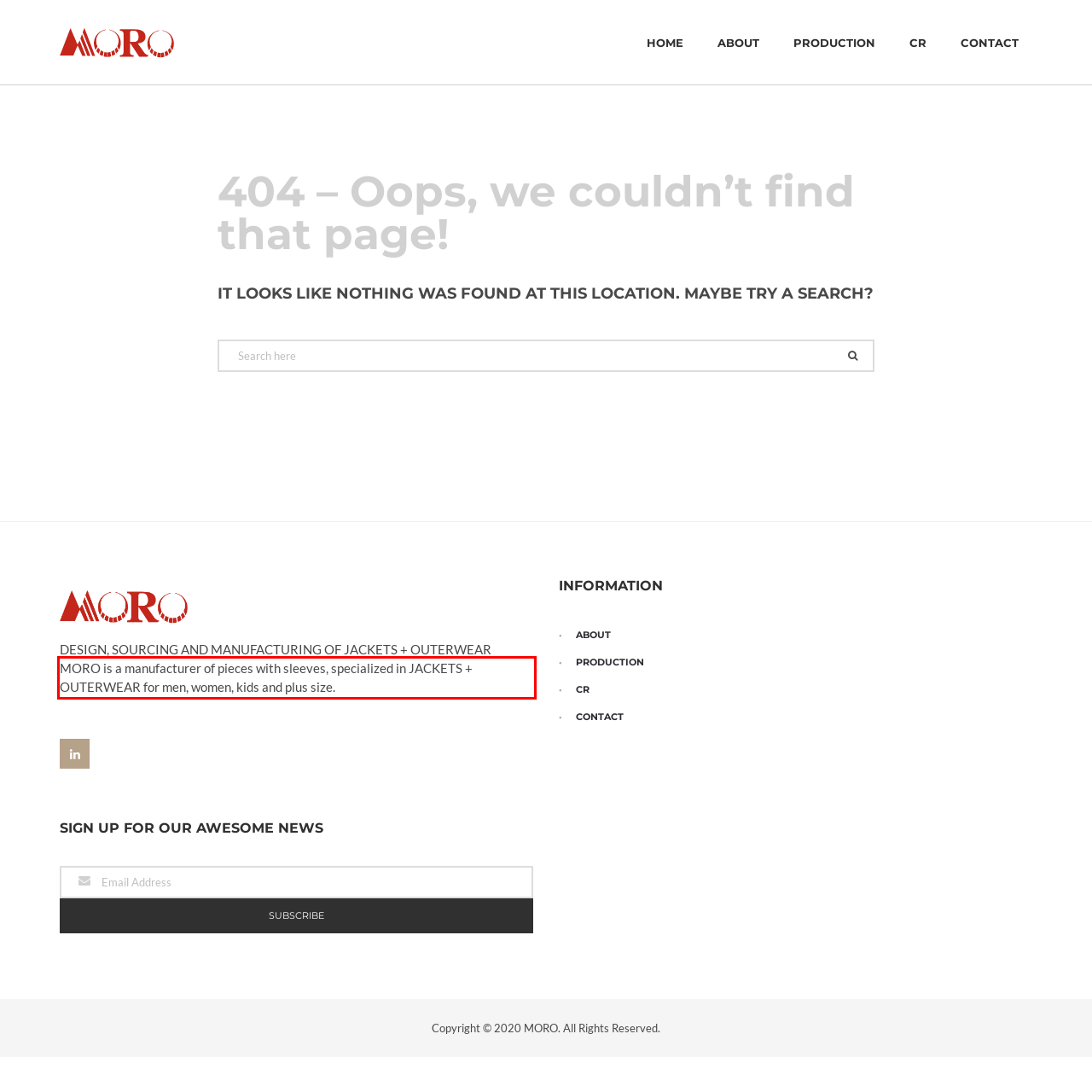Identify the text inside the red bounding box in the provided webpage screenshot and transcribe it.

MORO is a manufacturer of pieces with sleeves, specialized in JACKETS + OUTERWEAR for men, women, kids and plus size.